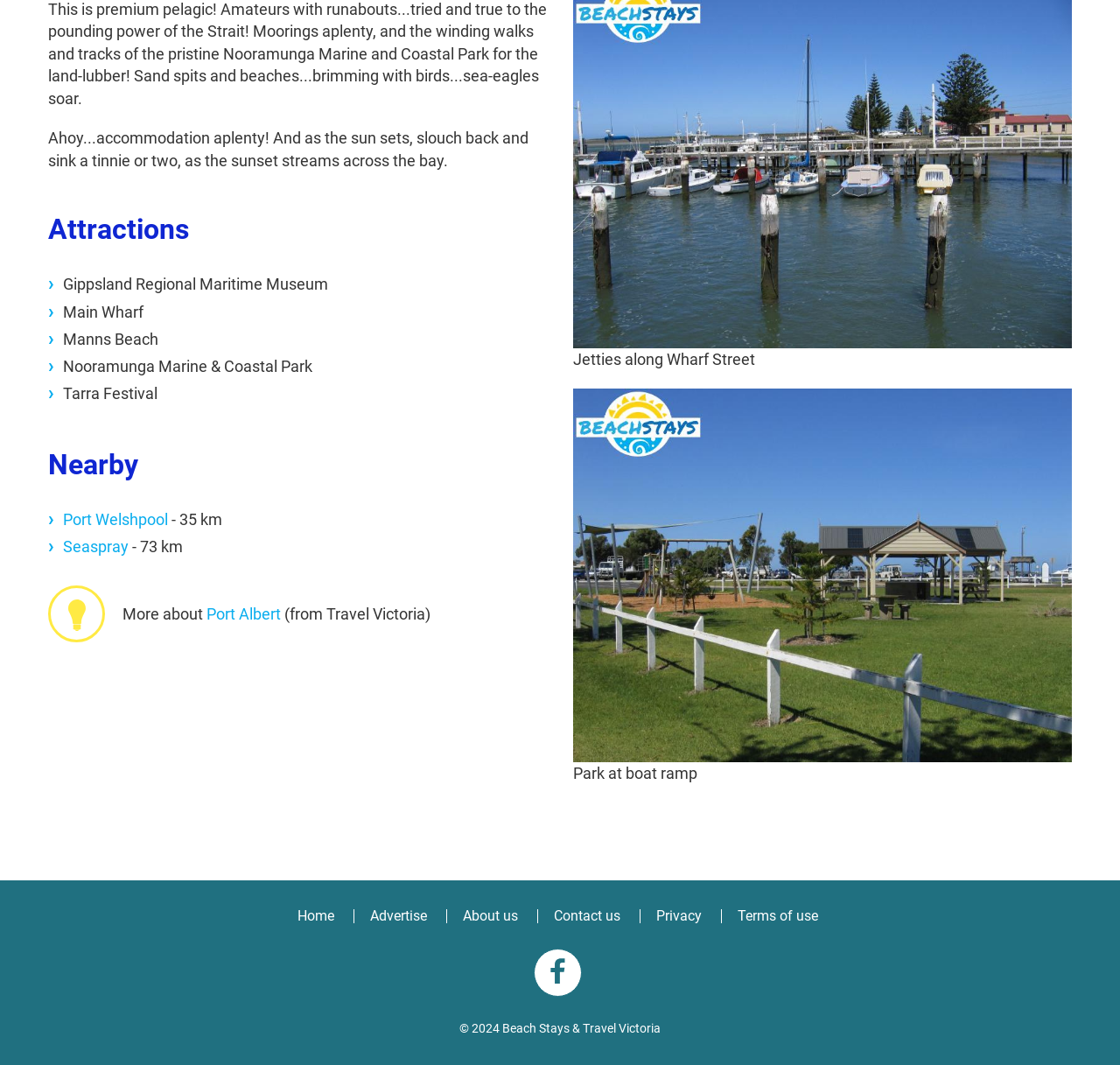Respond to the following question using a concise word or phrase: 
How far is Seaspray from the current location?

73 km